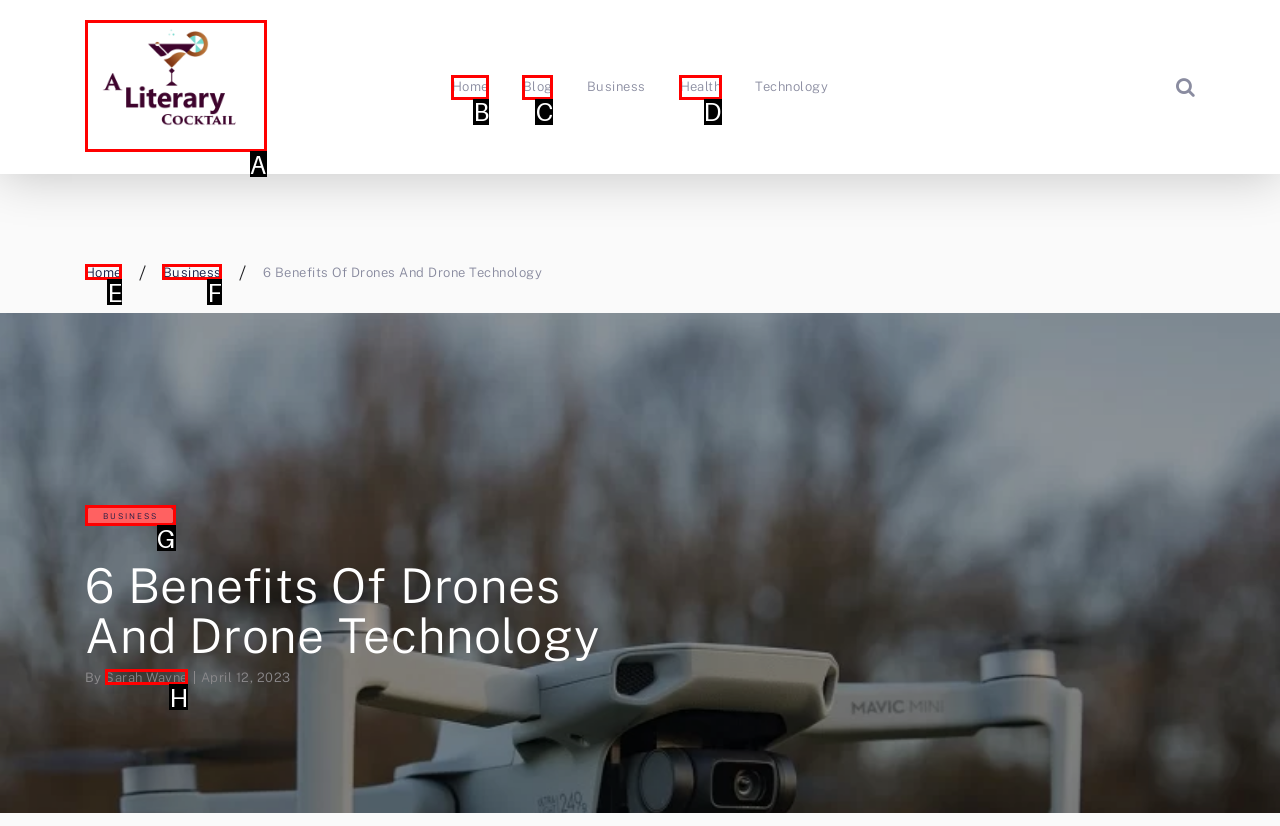Identify the correct UI element to click on to achieve the following task: go to home page Respond with the corresponding letter from the given choices.

B